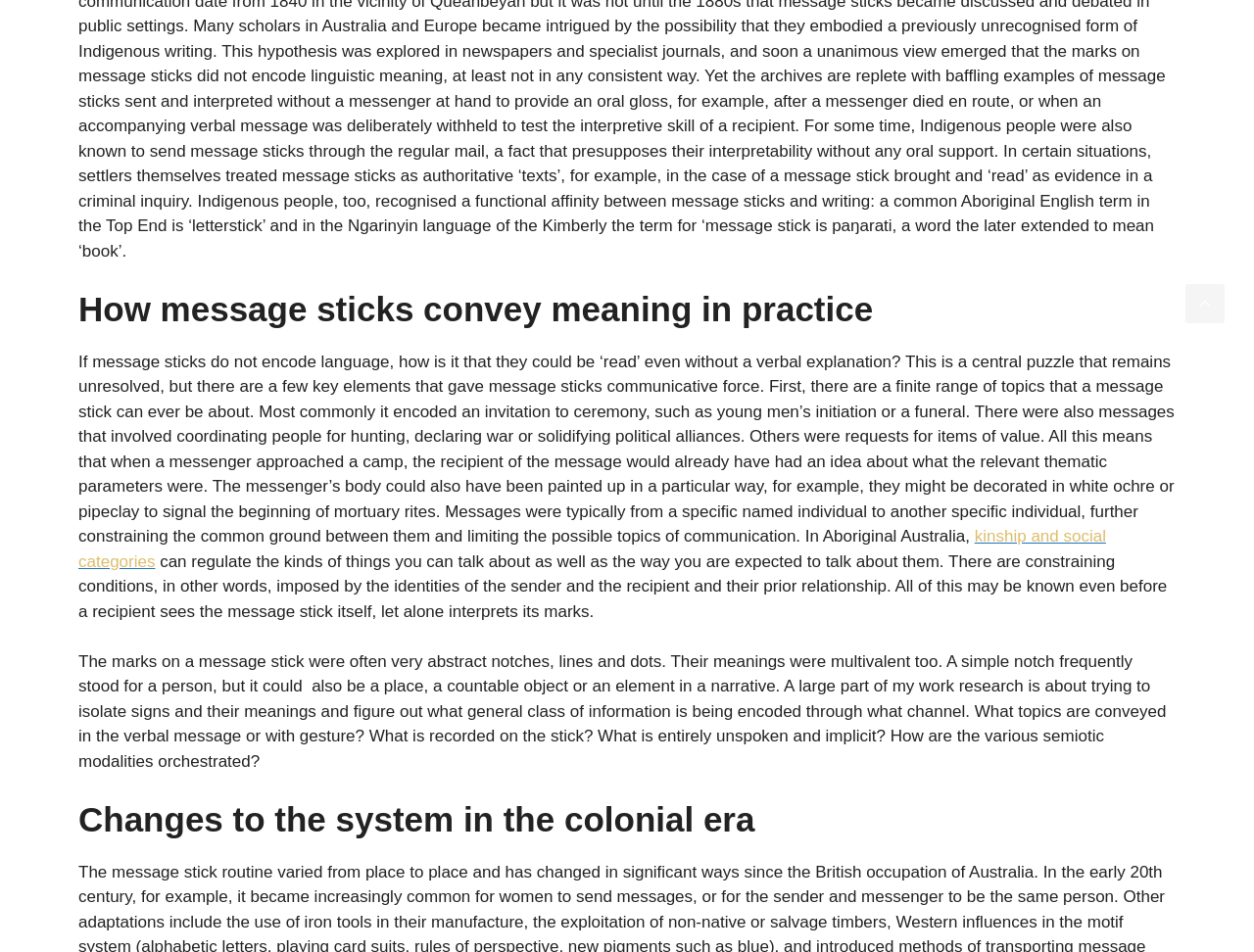Provide the bounding box coordinates of the HTML element described by the text: "kinship and social categories". The coordinates should be in the format [left, top, right, bottom] with values between 0 and 1.

[0.062, 0.554, 0.882, 0.6]